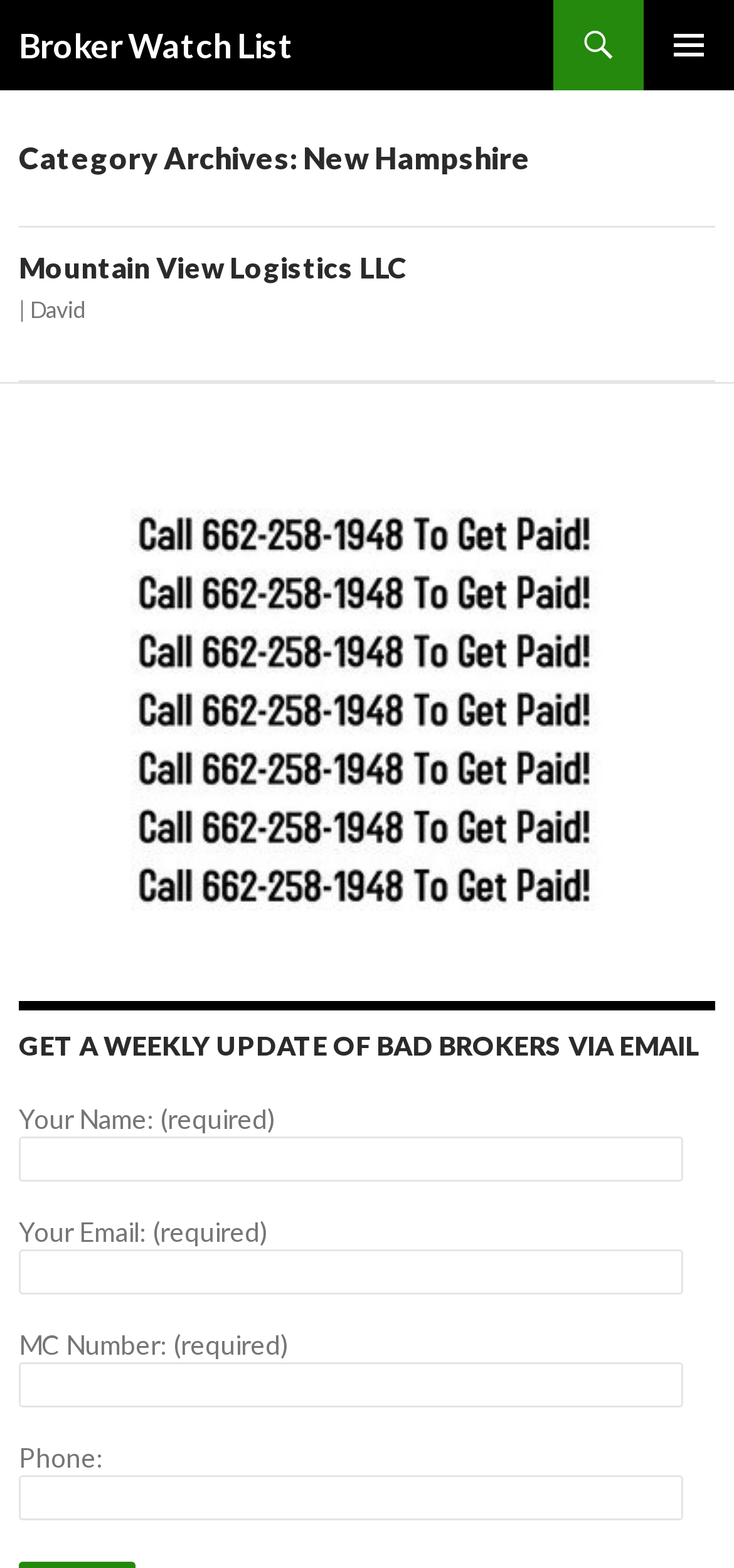Please give a concise answer to this question using a single word or phrase: 
What is required to get a weekly update of bad brokers via email?

Name, Email, MC Number